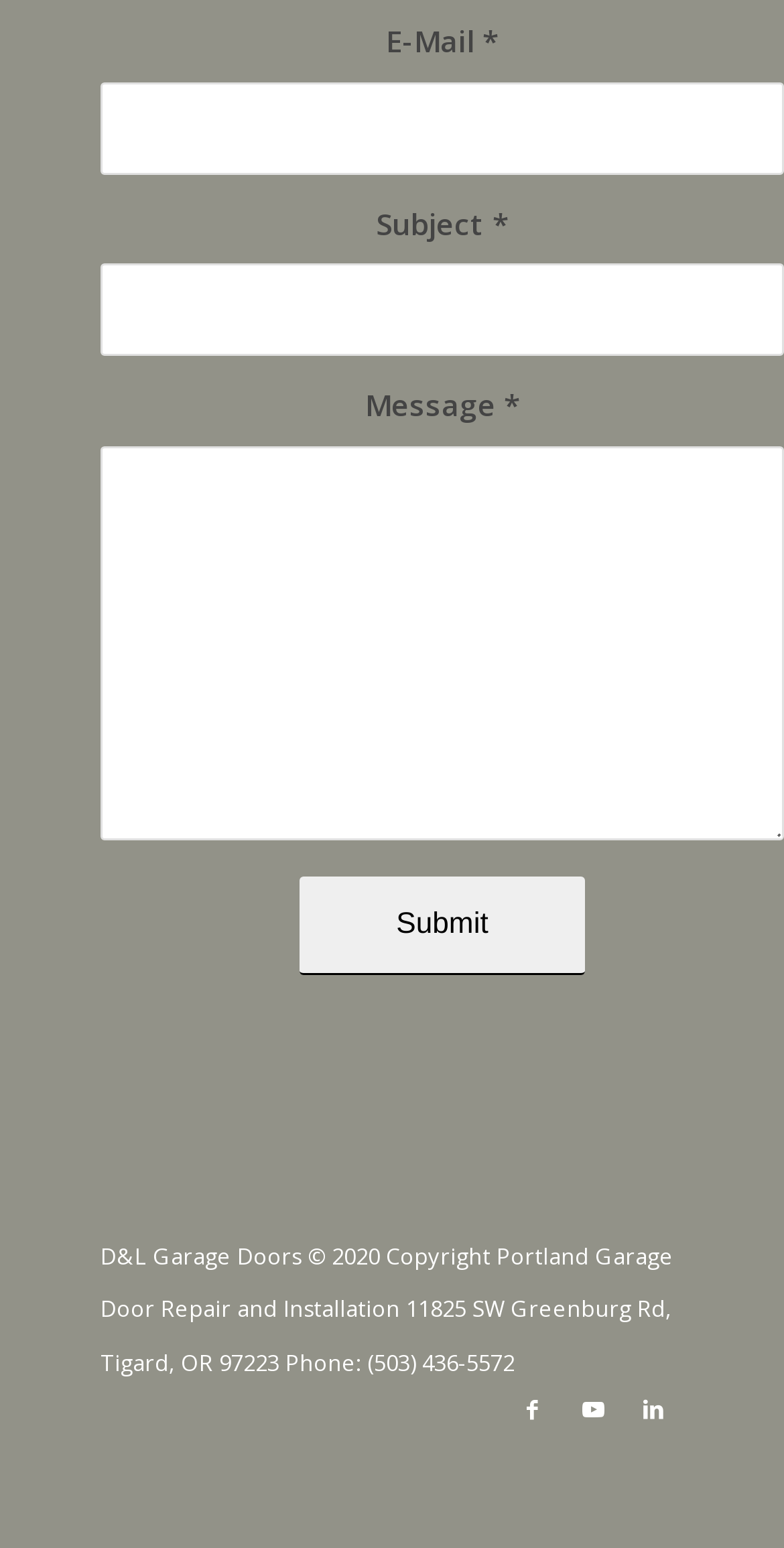Give a concise answer using one word or a phrase to the following question:
What is the company's address?

11825 SW Greenburg Rd, Tigard, OR 97223